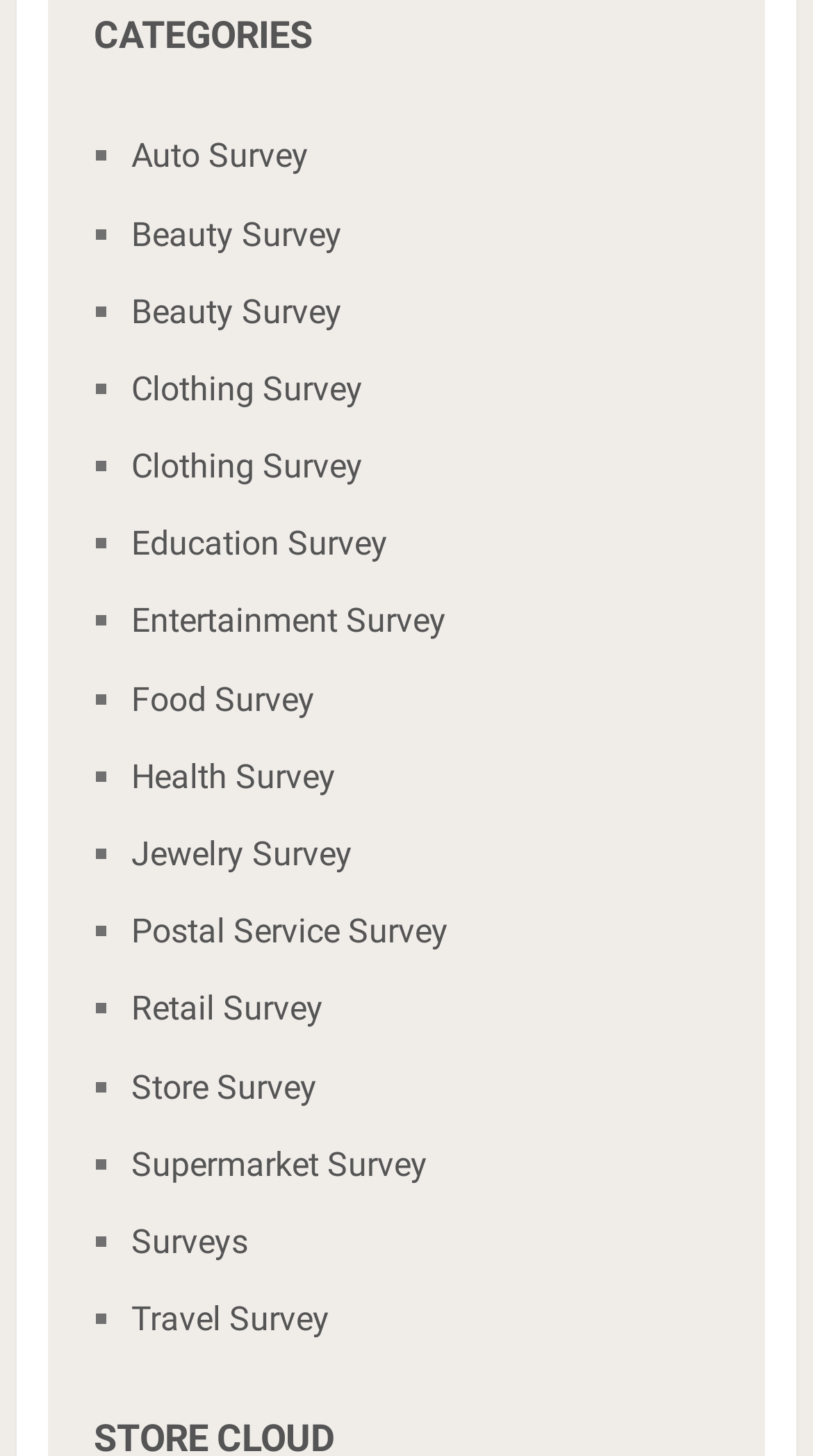Extract the bounding box coordinates for the described element: "Postal Service Survey". The coordinates should be represented as four float numbers between 0 and 1: [left, top, right, bottom].

[0.161, 0.626, 0.551, 0.653]